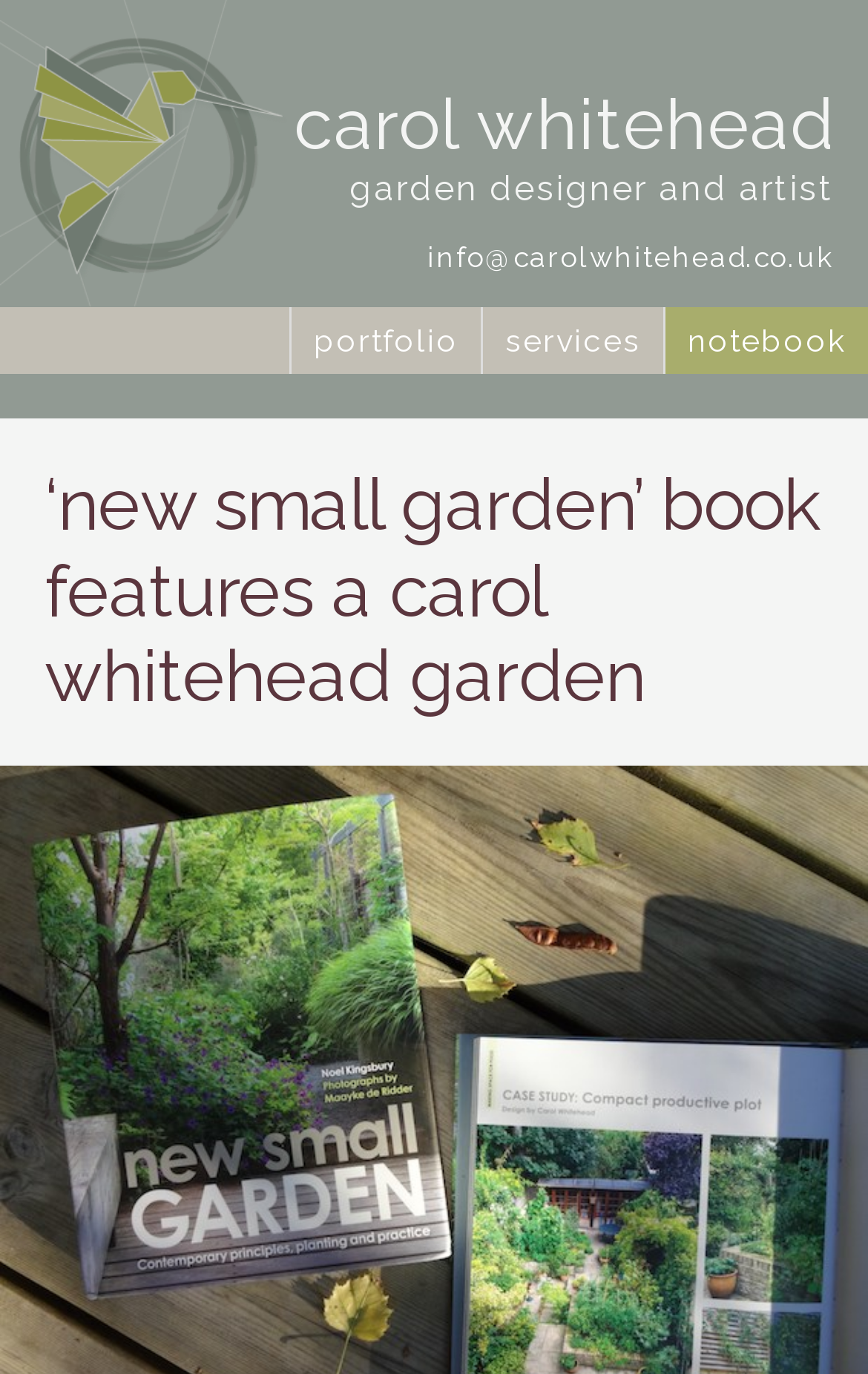Extract the bounding box of the UI element described as: "carol whitehead".

[0.315, 0.065, 0.962, 0.116]